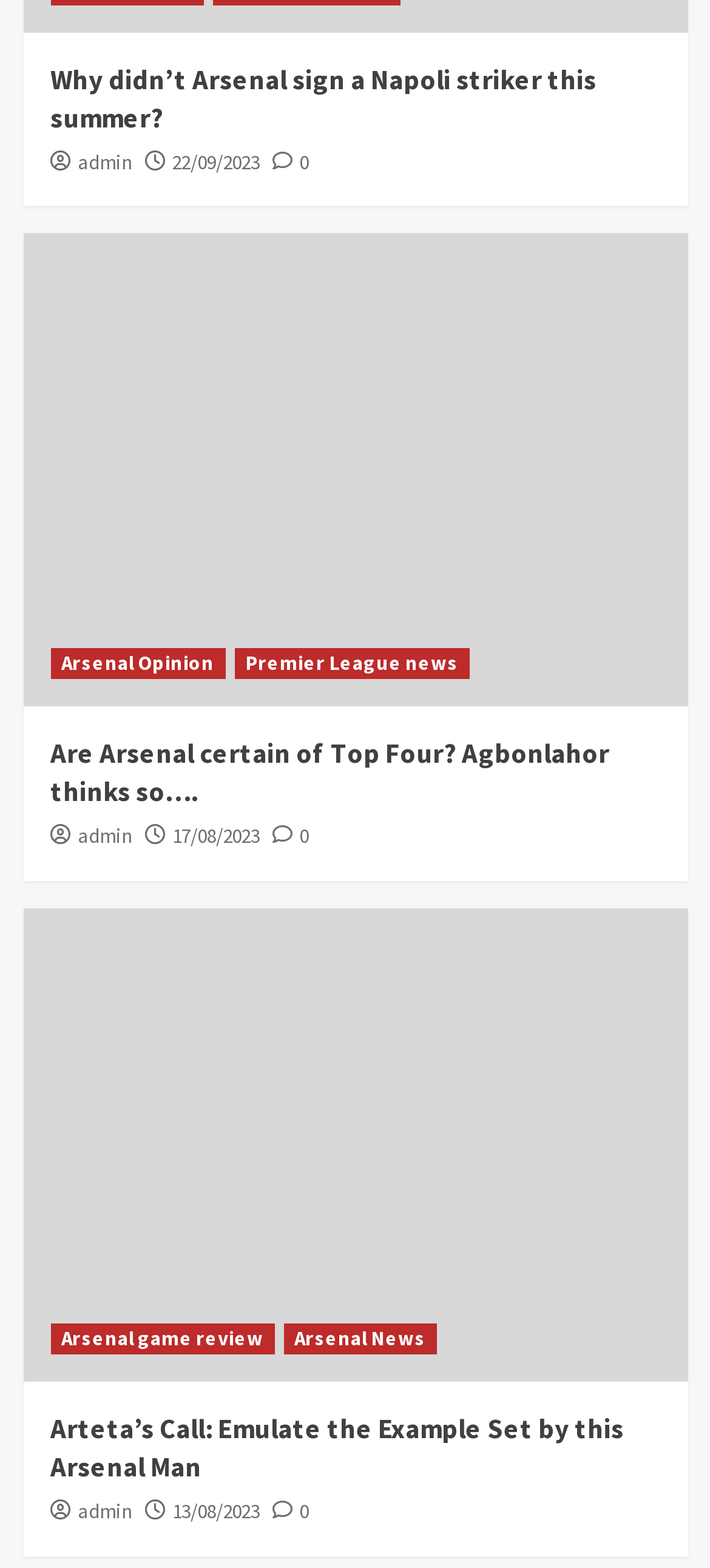How many links are below the third article?
Based on the screenshot, respond with a single word or phrase.

2